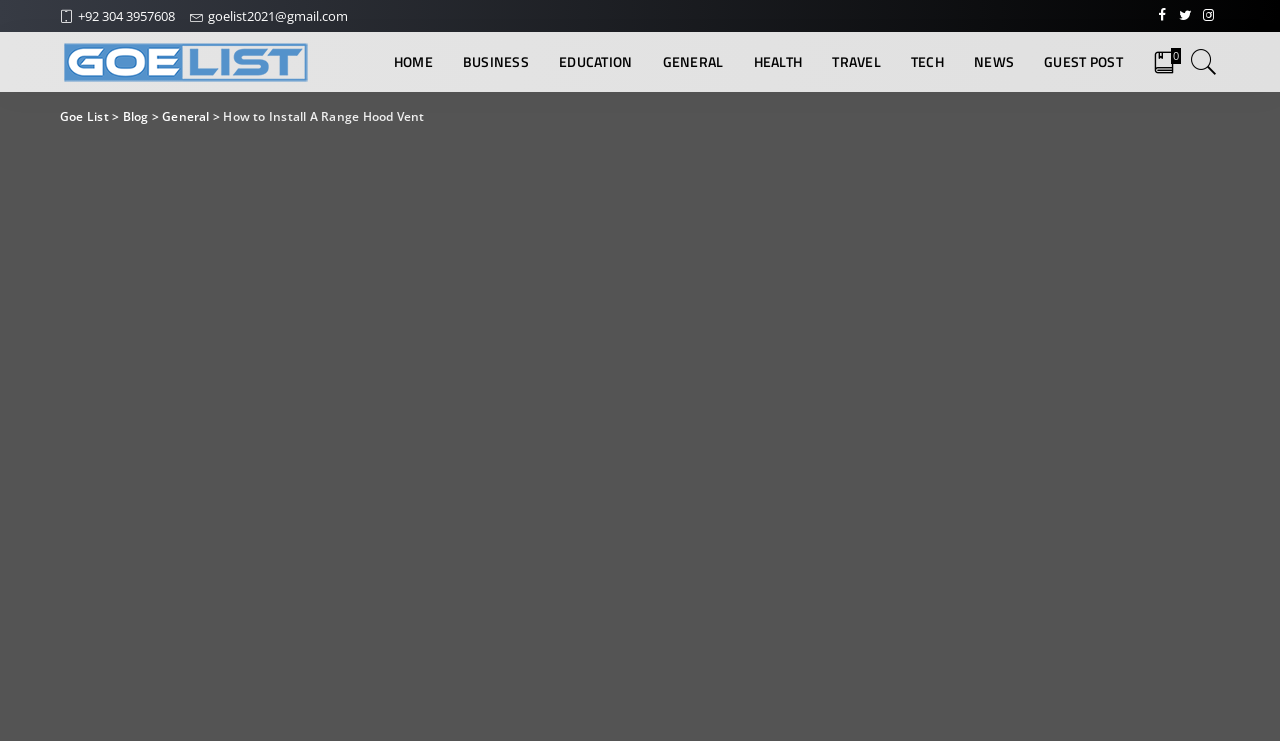Give a concise answer using only one word or phrase for this question:
What is the title of the current blog post?

How to Install A Range Hood Vent